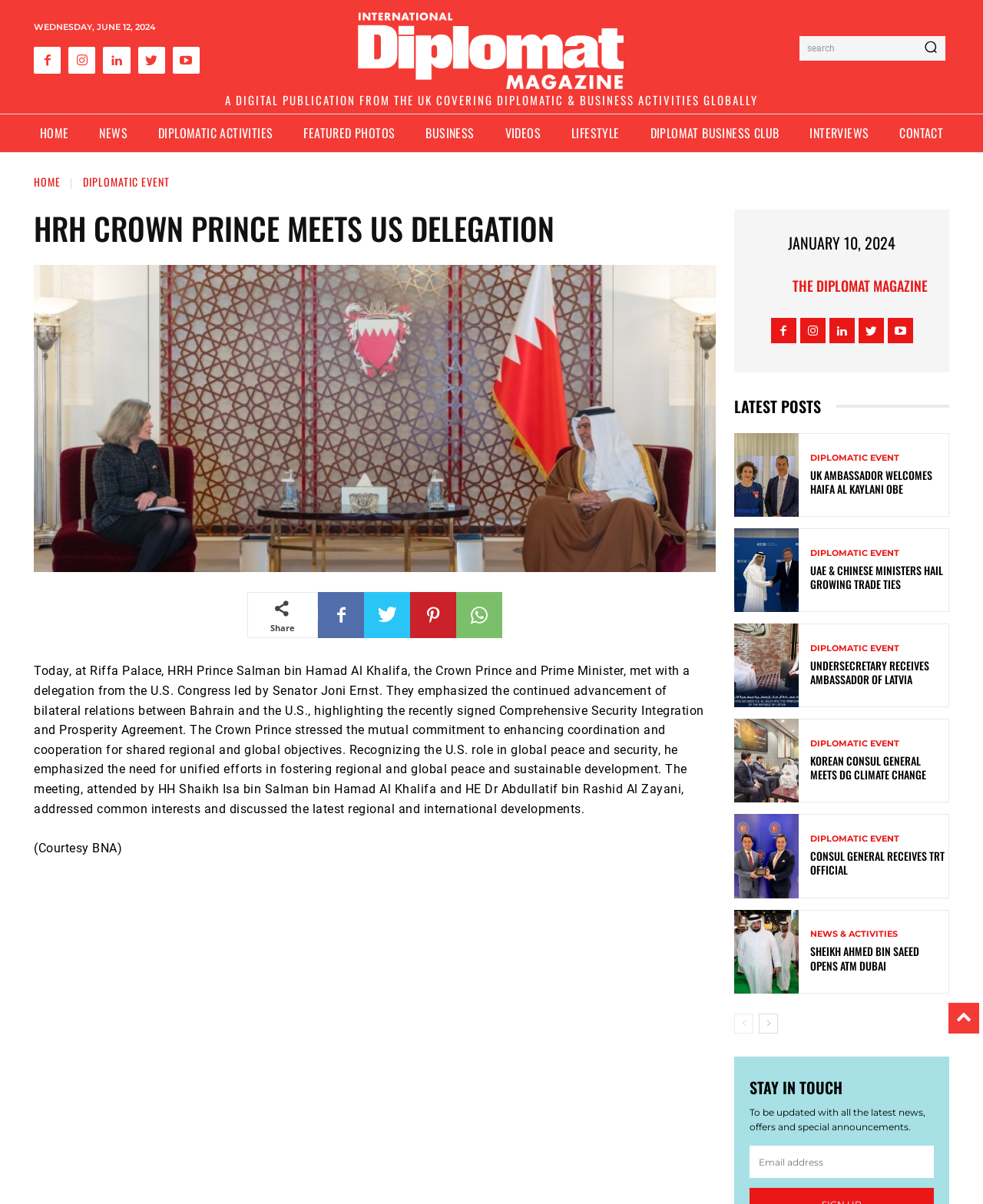What is the logo of the webpage? Look at the image and give a one-word or short phrase answer.

Logo